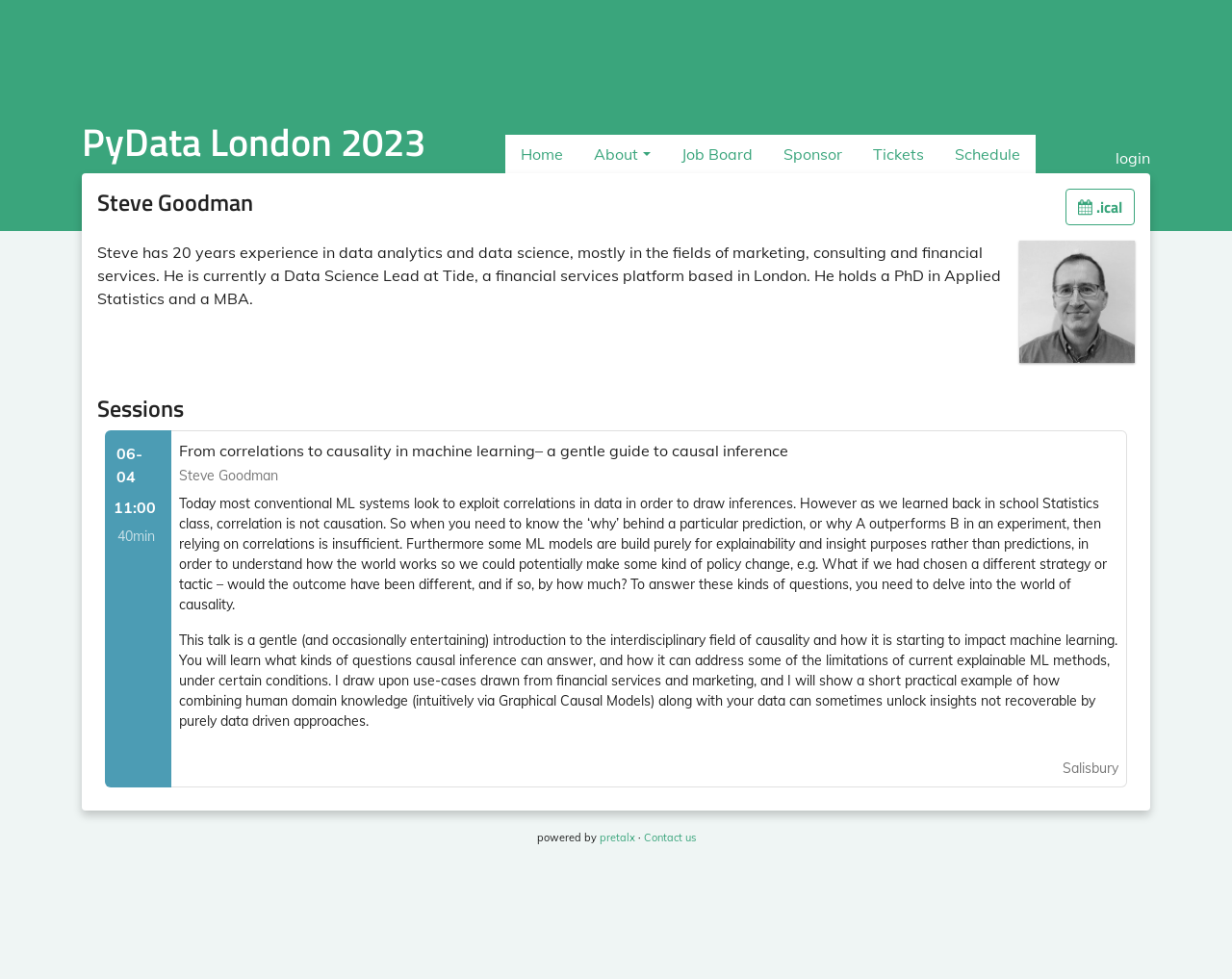What is the name of the platform where the speaker works?
Based on the image, respond with a single word or phrase.

Tide